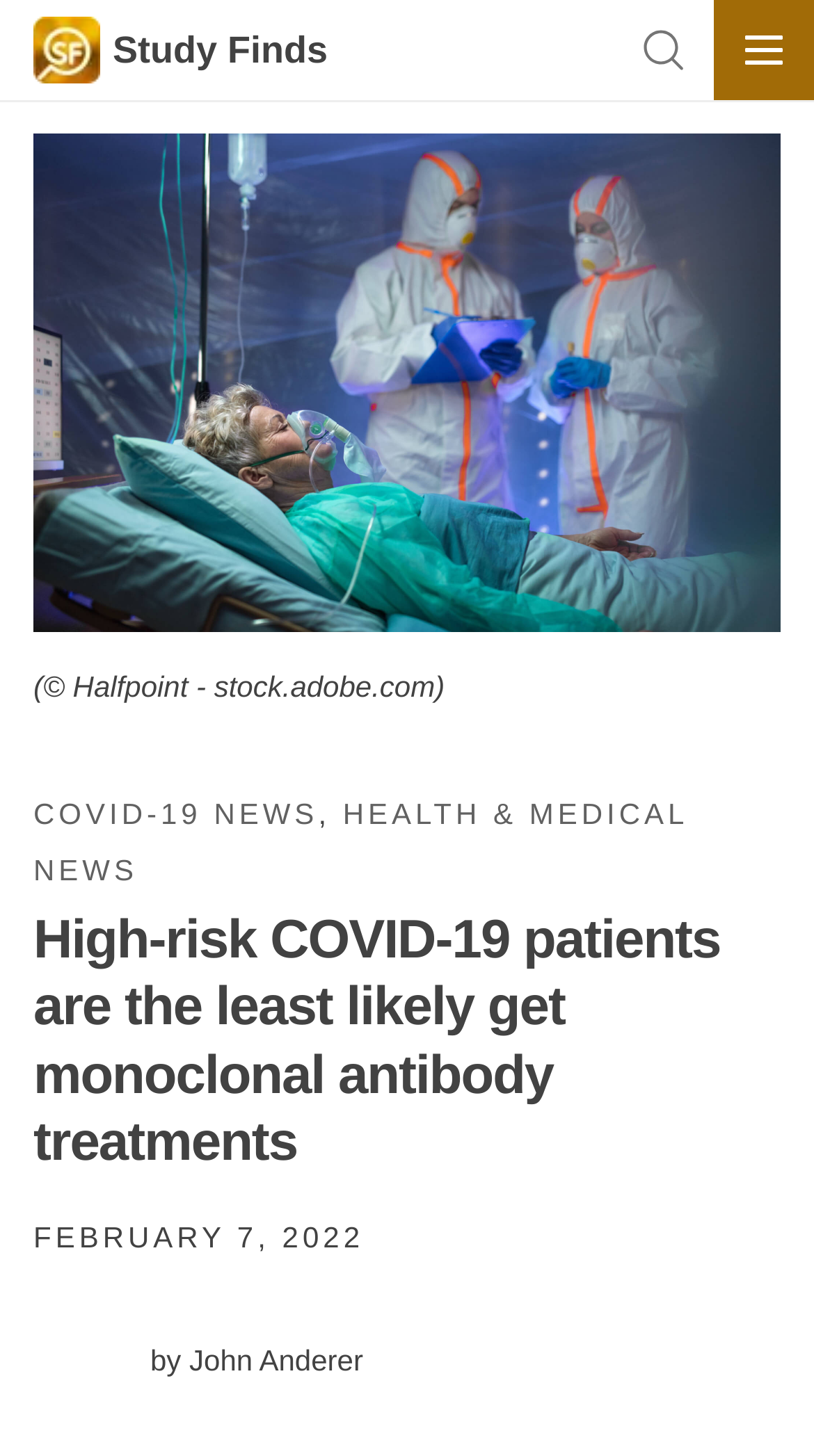What is the topic of the news?
Answer with a single word or phrase by referring to the visual content.

COVID-19